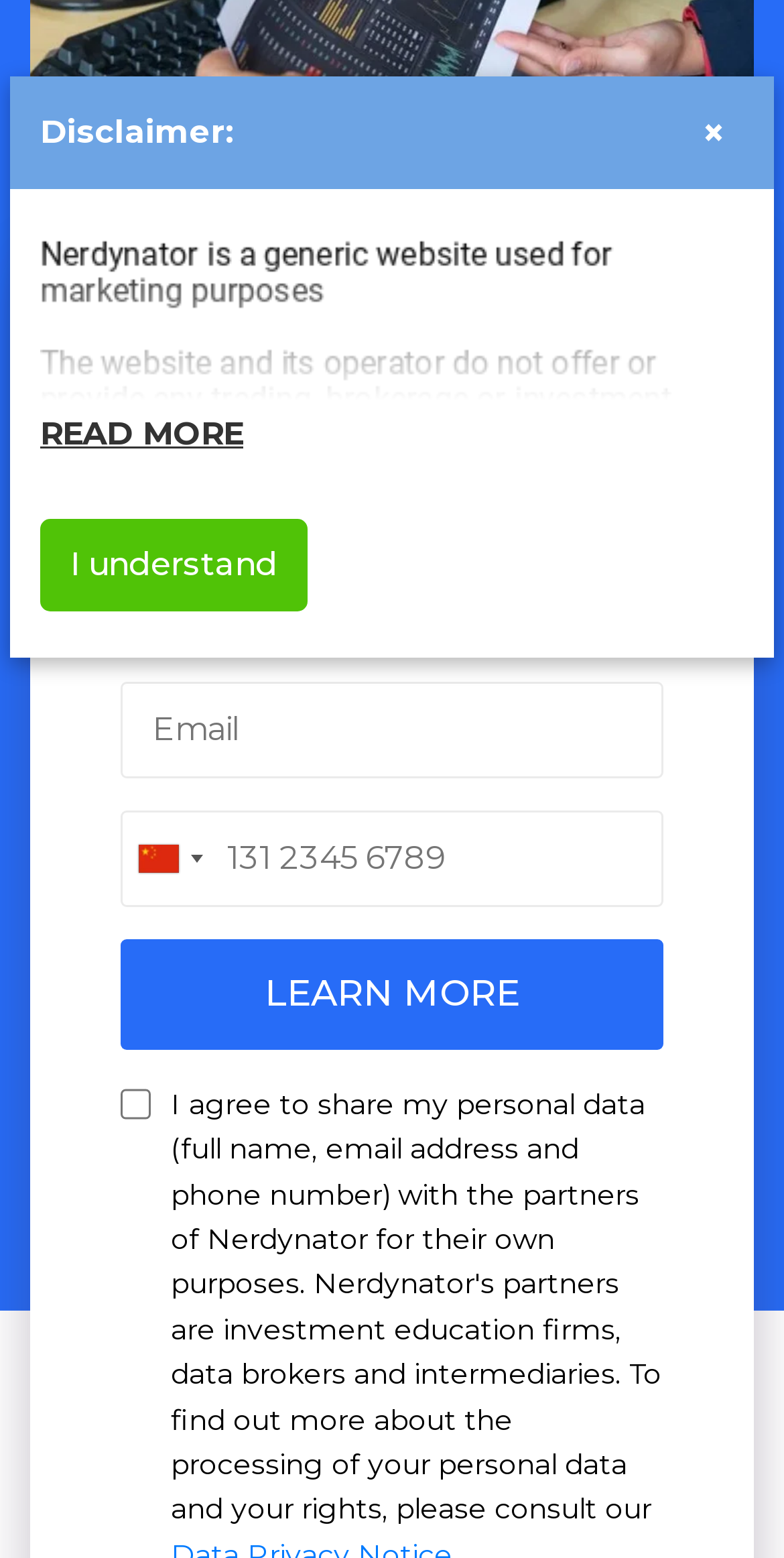Using the format (top-left x, top-left y, bottom-right x, bottom-right y), provide the bounding box coordinates for the described UI element. All values should be floating point numbers between 0 and 1: LOGIN Log in

None